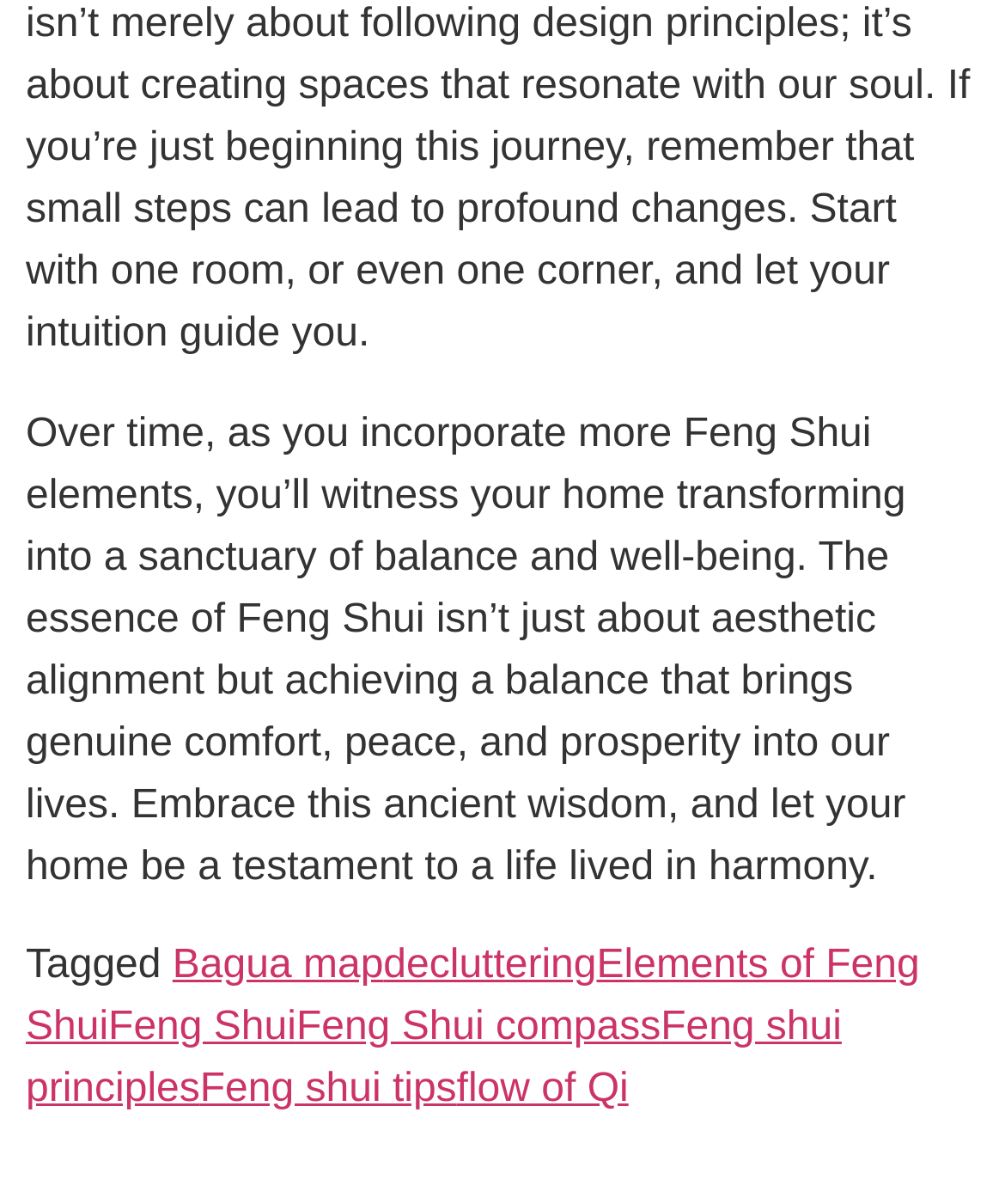How many links are related to Feng Shui?
Give a single word or phrase answer based on the content of the image.

7